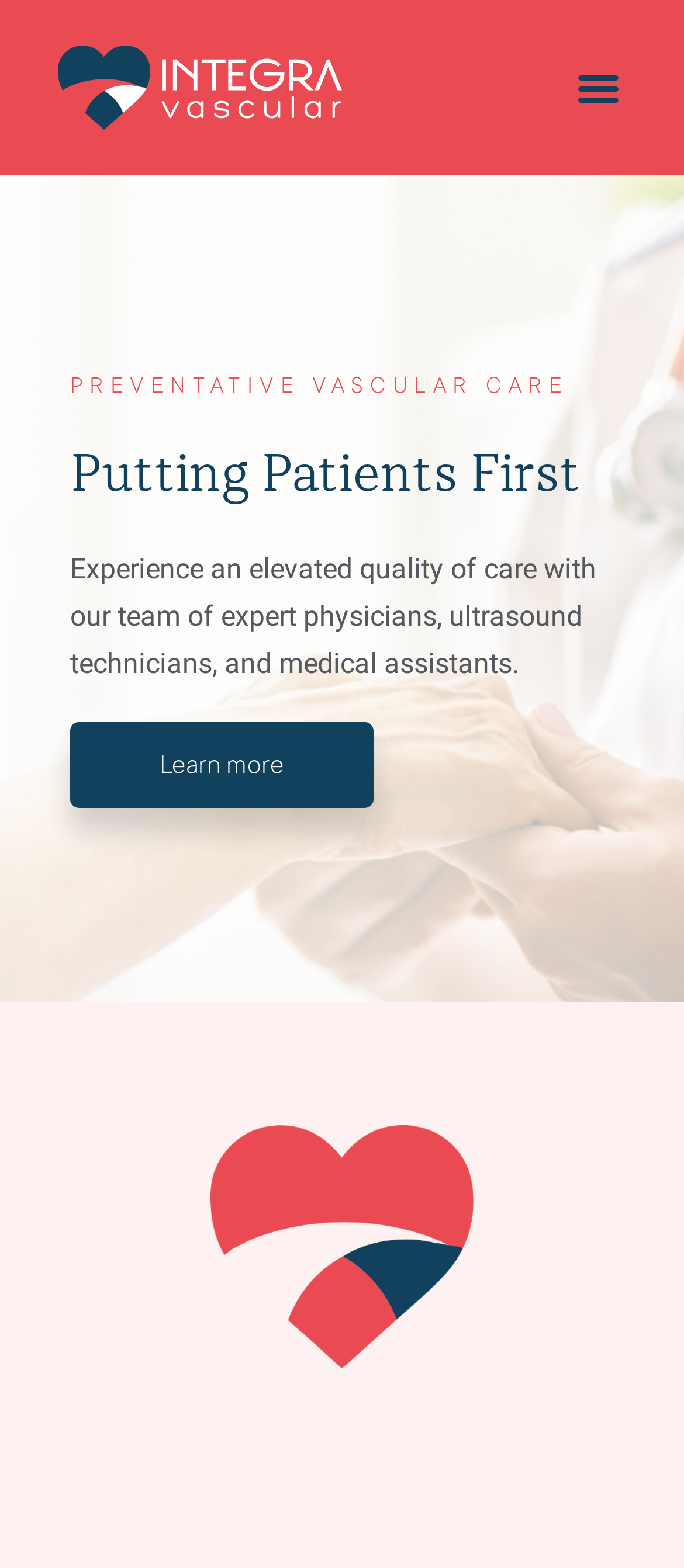Find the bounding box coordinates corresponding to the UI element with the description: "Learn more". The coordinates should be formatted as [left, top, right, bottom], with values as floats between 0 and 1.

[0.103, 0.461, 0.546, 0.515]